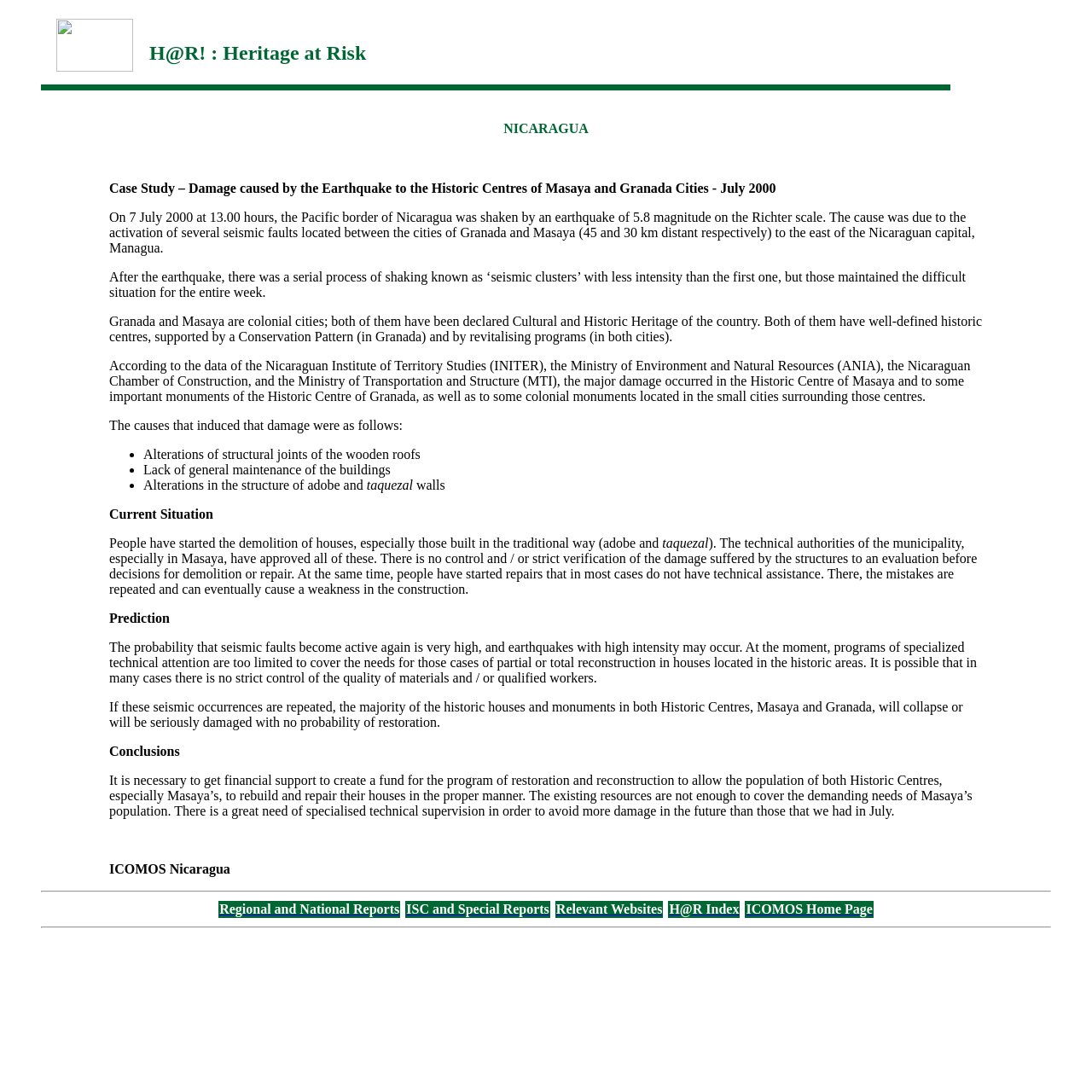Provide the bounding box for the UI element matching this description: "Privacy Policy".

None